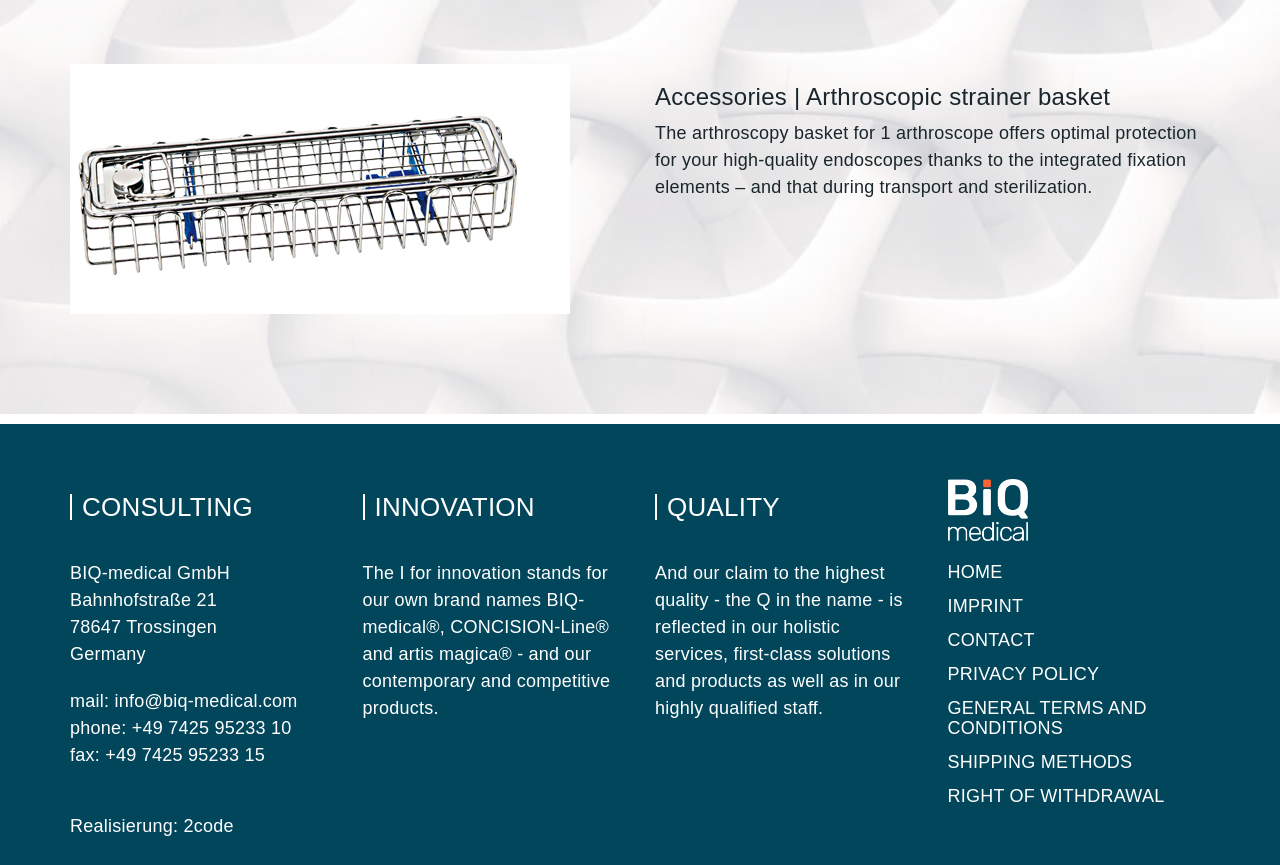Determine the bounding box coordinates of the section to be clicked to follow the instruction: "Click the '+49 7425 95233 10' phone number link". The coordinates should be given as four float numbers between 0 and 1, formatted as [left, top, right, bottom].

[0.103, 0.83, 0.228, 0.853]